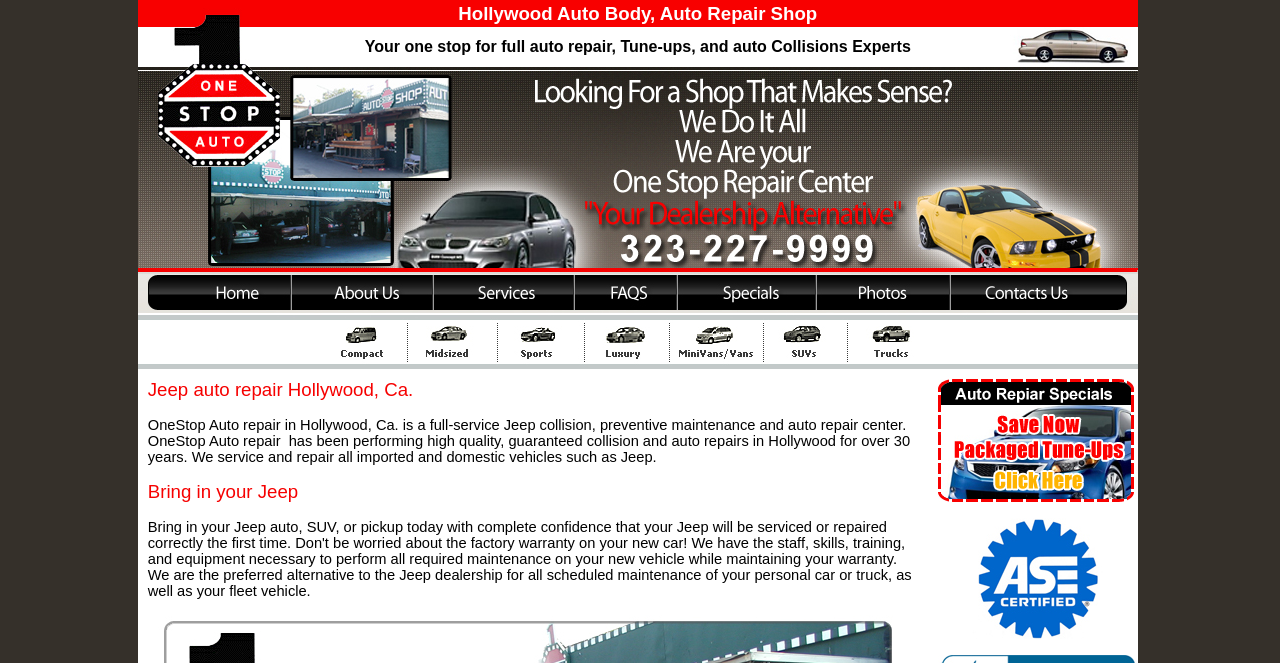Identify the bounding box coordinates of the clickable section necessary to follow the following instruction: "View Hollywood One Stop Auto Shop services". The coordinates should be presented as four float numbers from 0 to 1, i.e., [left, top, right, bottom].

[0.338, 0.446, 0.448, 0.472]